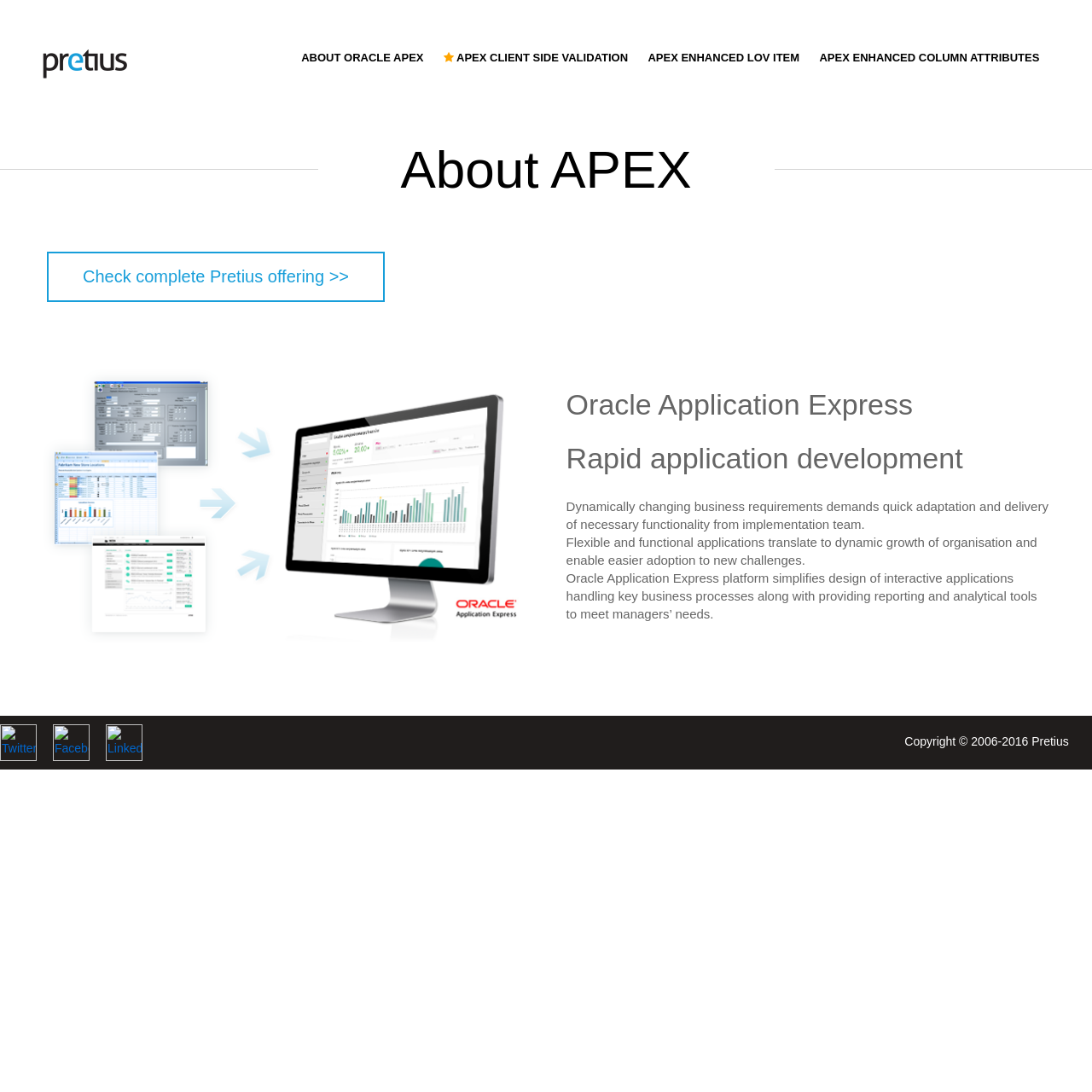What is the purpose of Oracle Application Express platform? Analyze the screenshot and reply with just one word or a short phrase.

Design interactive applications